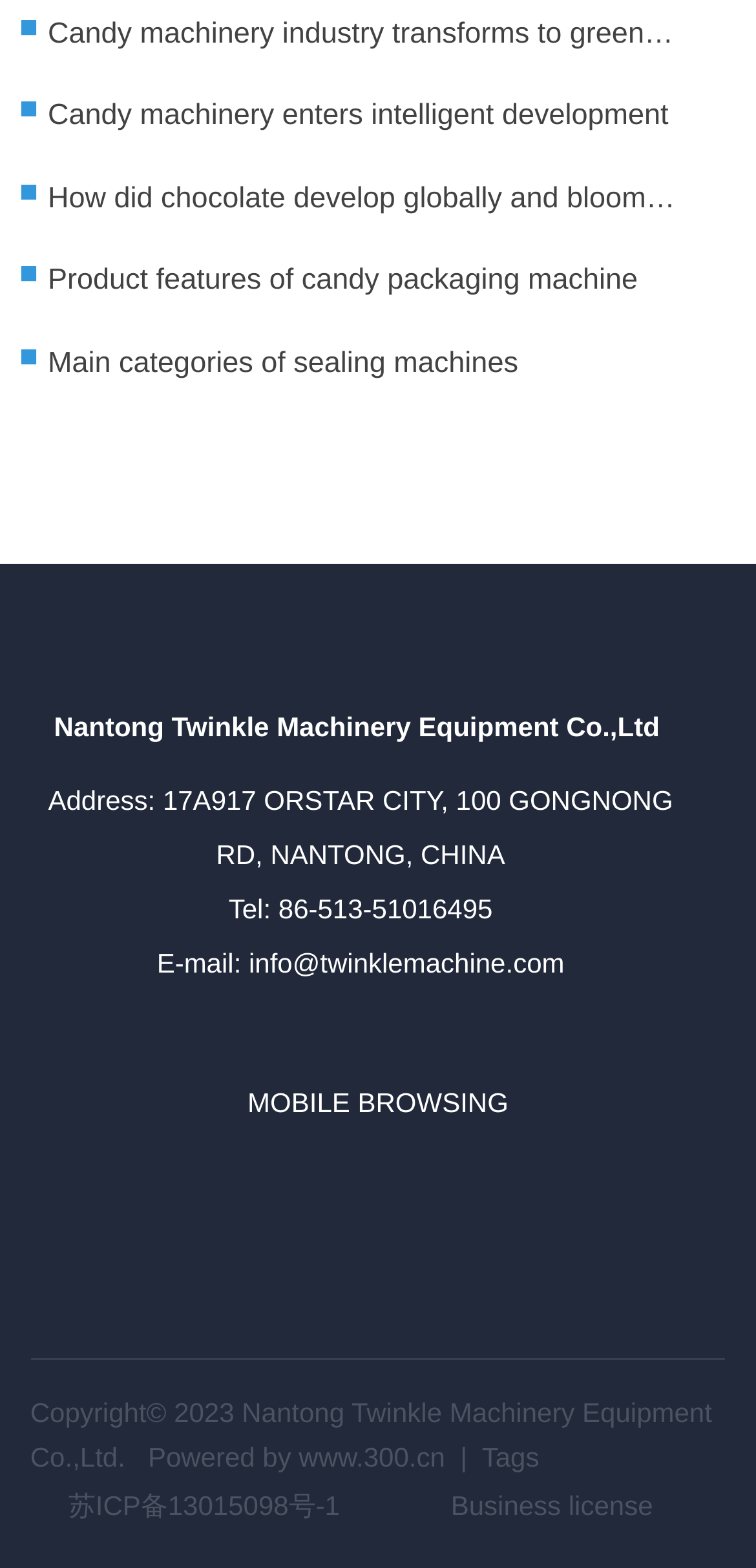Can you specify the bounding box coordinates for the region that should be clicked to fulfill this instruction: "Visit 'ABOUT' page".

None